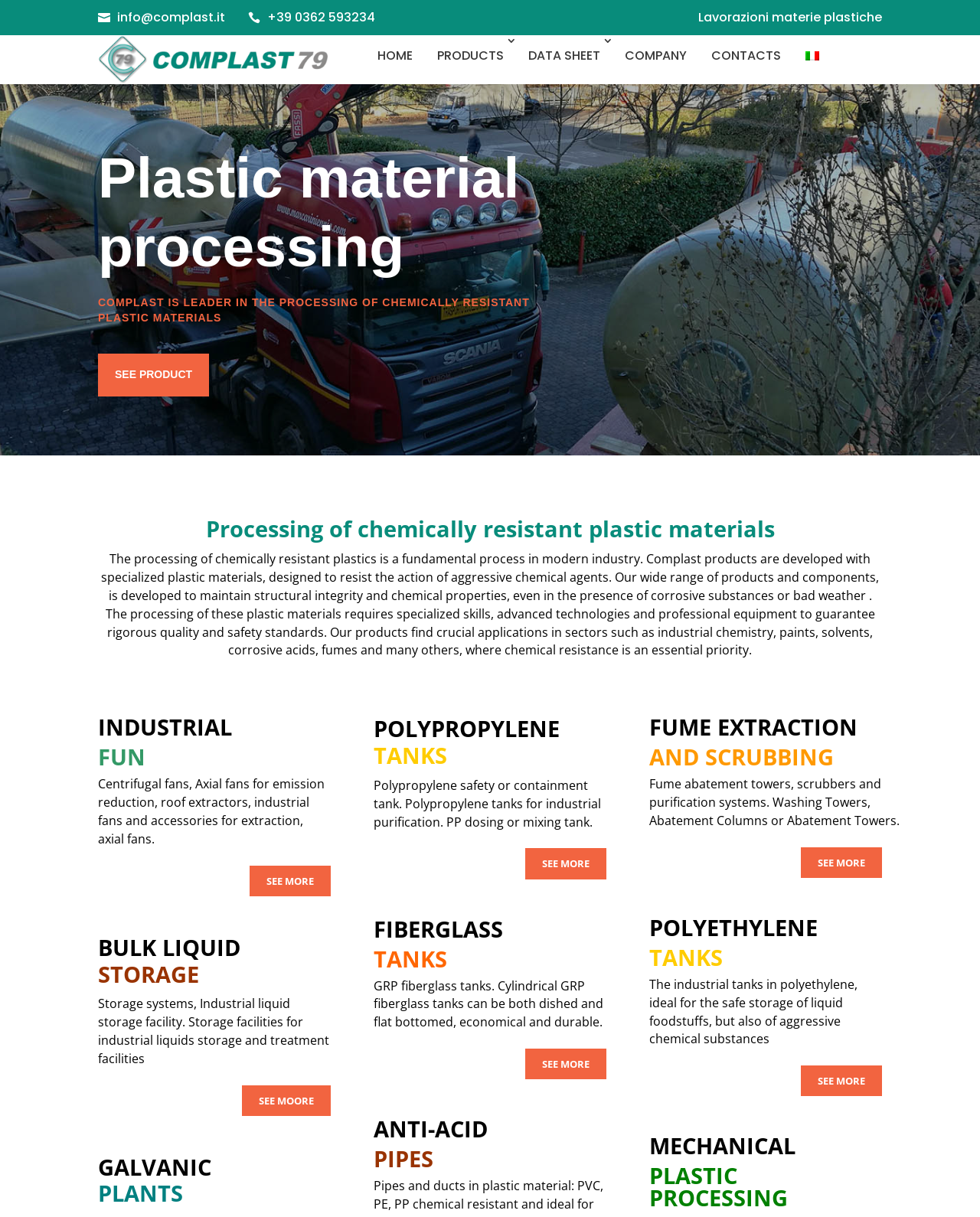Determine the bounding box coordinates of the section I need to click to execute the following instruction: "Click the SEE PRODUCT 5 link". Provide the coordinates as four float numbers between 0 and 1, i.e., [left, top, right, bottom].

[0.1, 0.291, 0.213, 0.326]